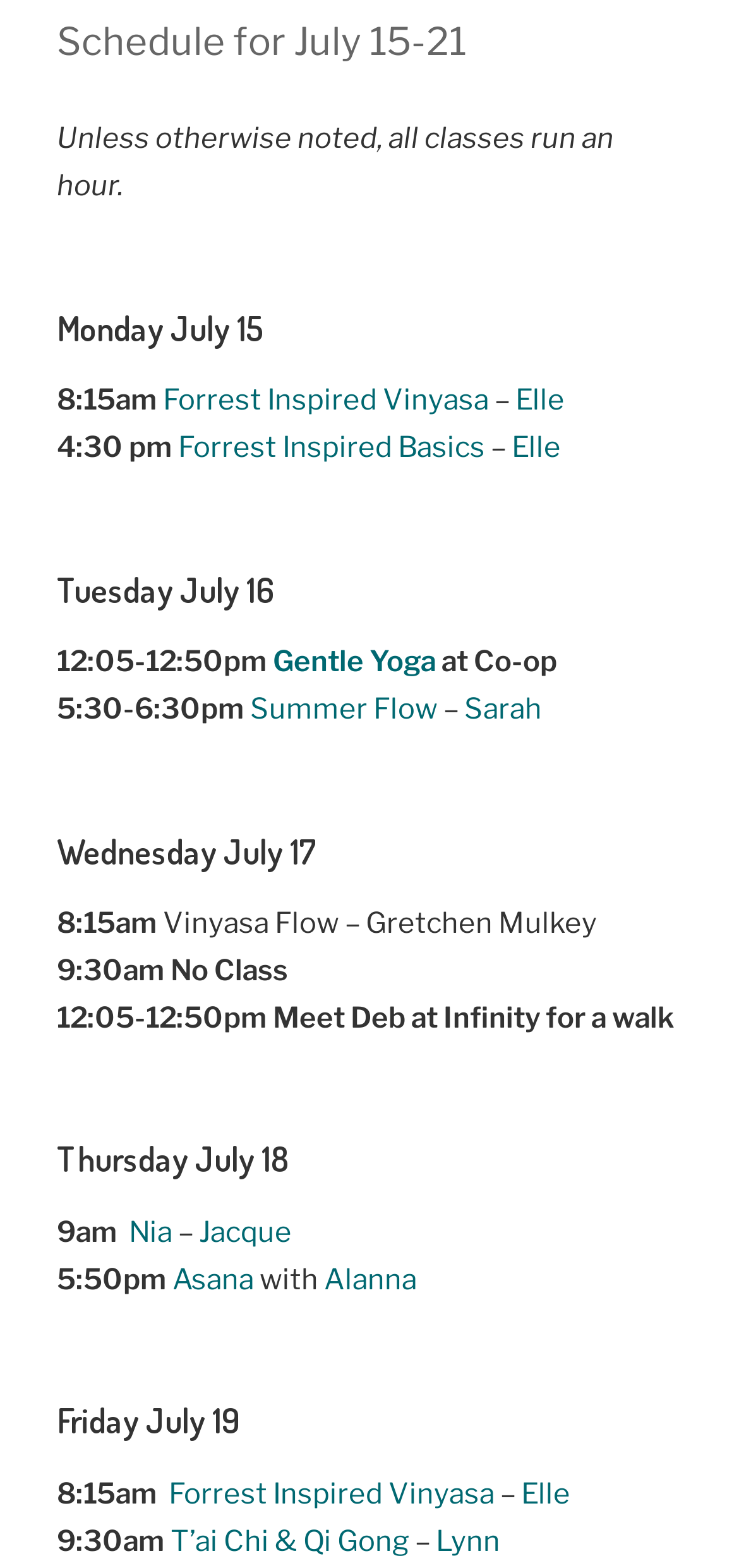Analyze the image and give a detailed response to the question:
What is the time of the 'Asana' class on Thursday?

I looked at the section with the heading 'Thursday July 18' and found the 'Asana' class with the teacher 'Alanna'. The time of this class is 5:50pm.